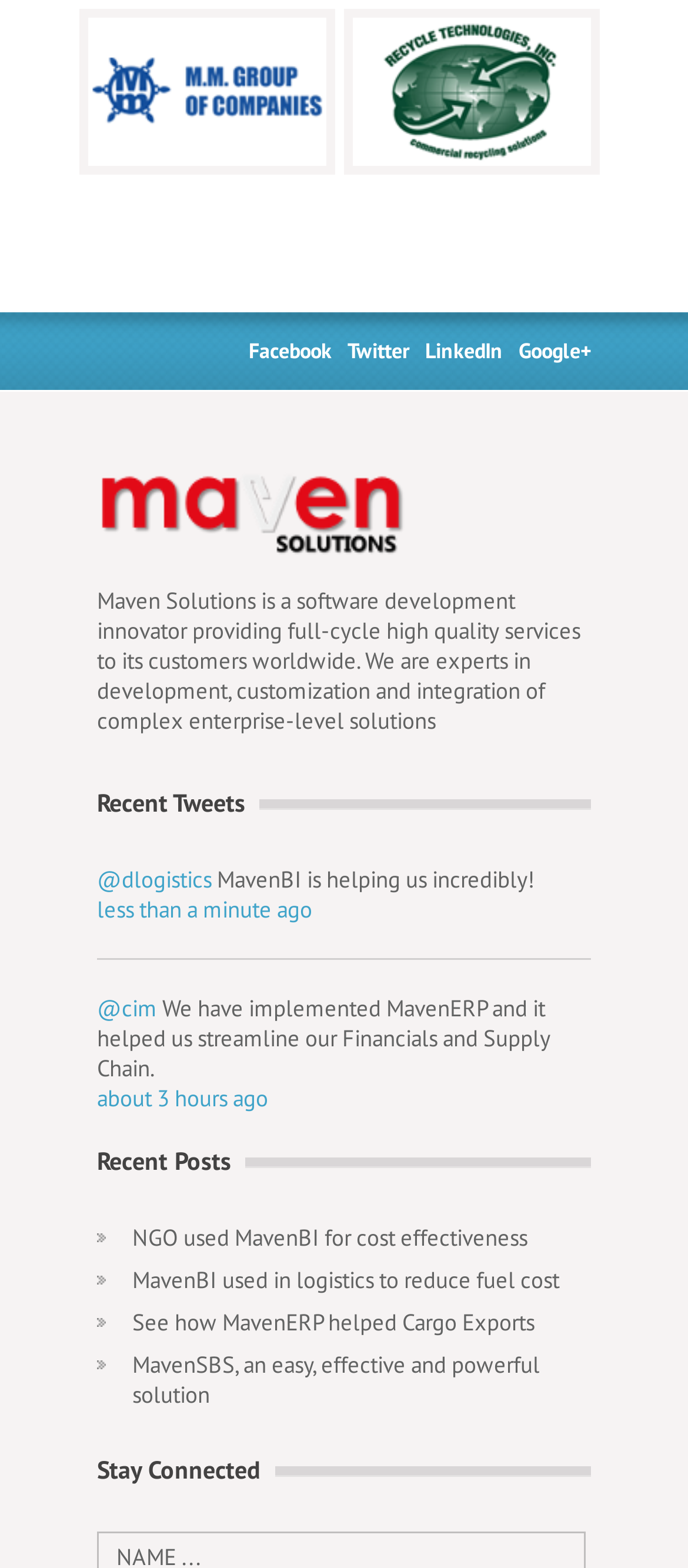Pinpoint the bounding box coordinates of the clickable area needed to execute the instruction: "Stay connected with Maven Solutions". The coordinates should be specified as four float numbers between 0 and 1, i.e., [left, top, right, bottom].

[0.141, 0.918, 0.859, 0.977]